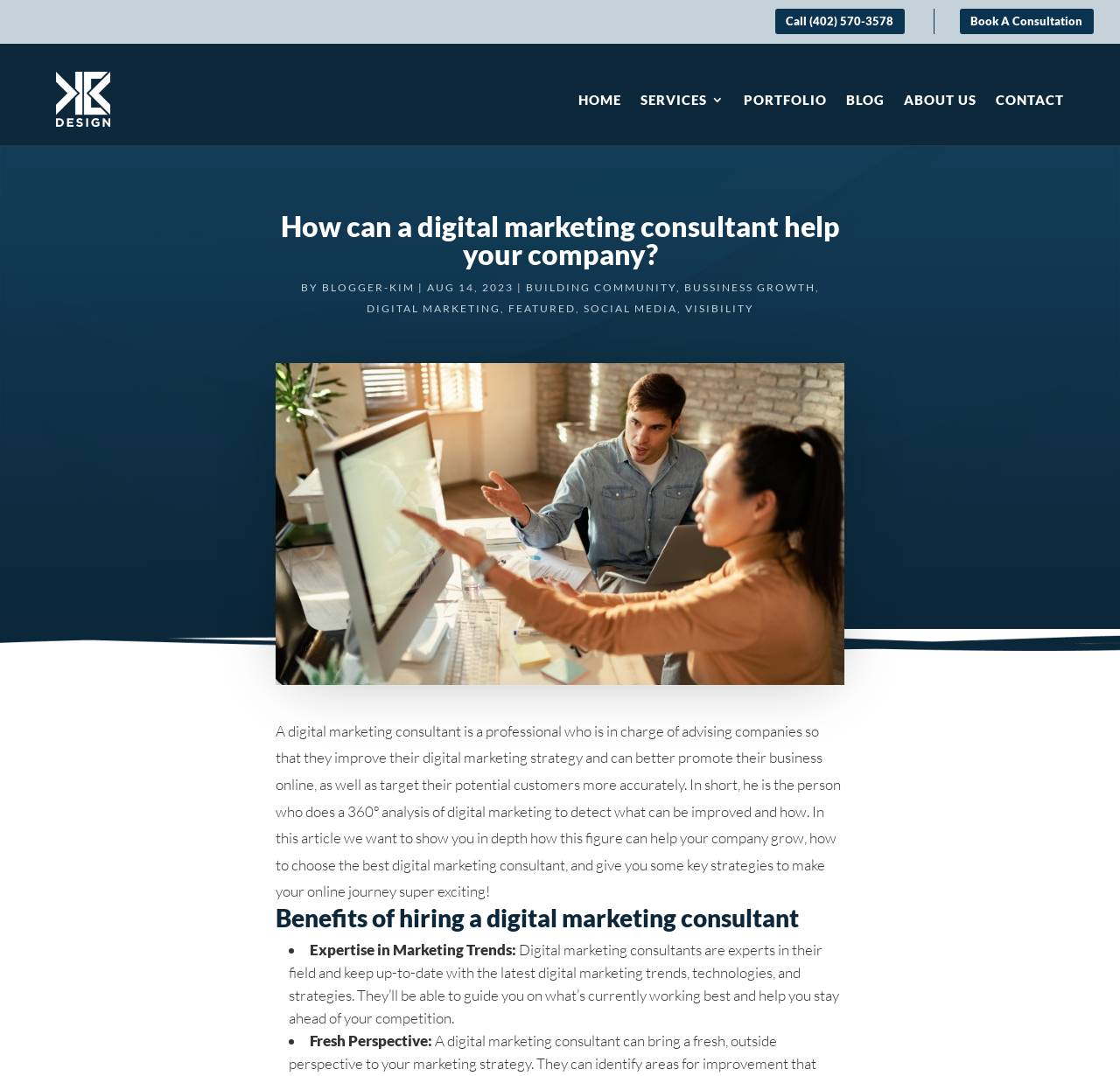Provide a short answer using a single word or phrase for the following question: 
What is the phone number to call for consultation?

402 570 3578